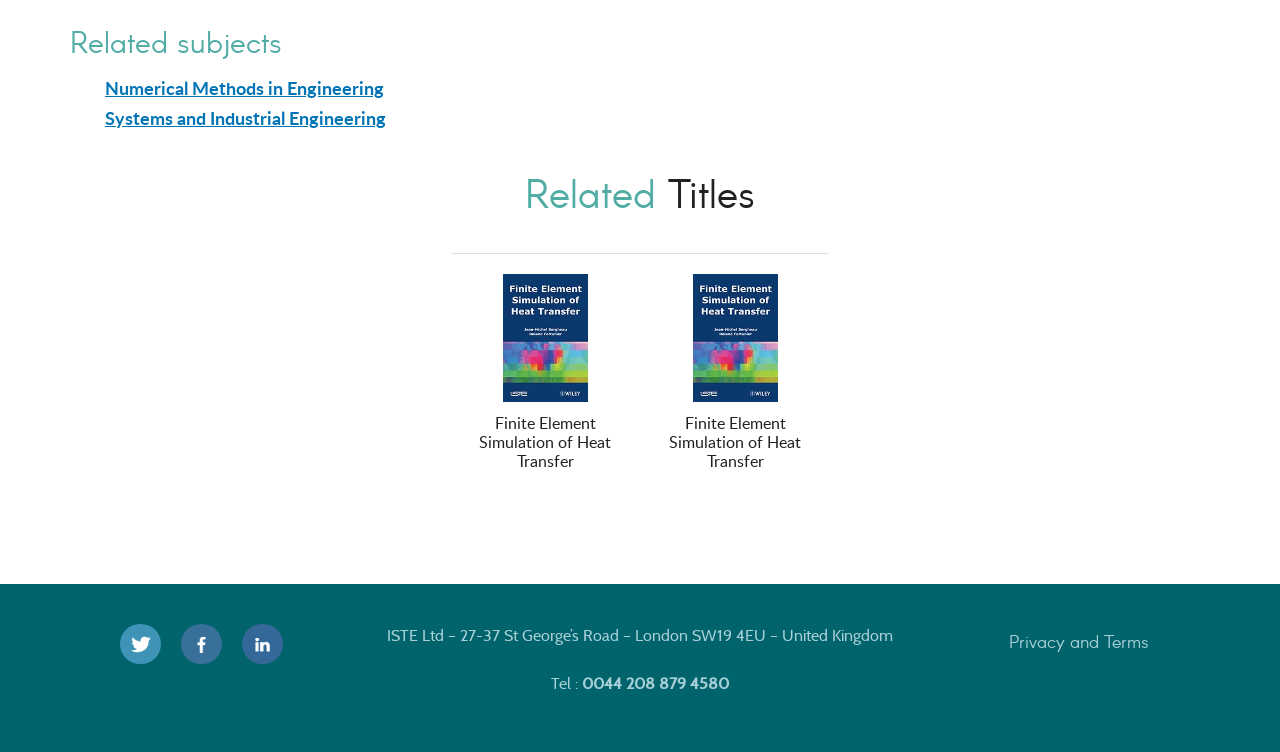Predict the bounding box of the UI element based on this description: "title="Facebook"".

[0.141, 0.829, 0.173, 0.883]